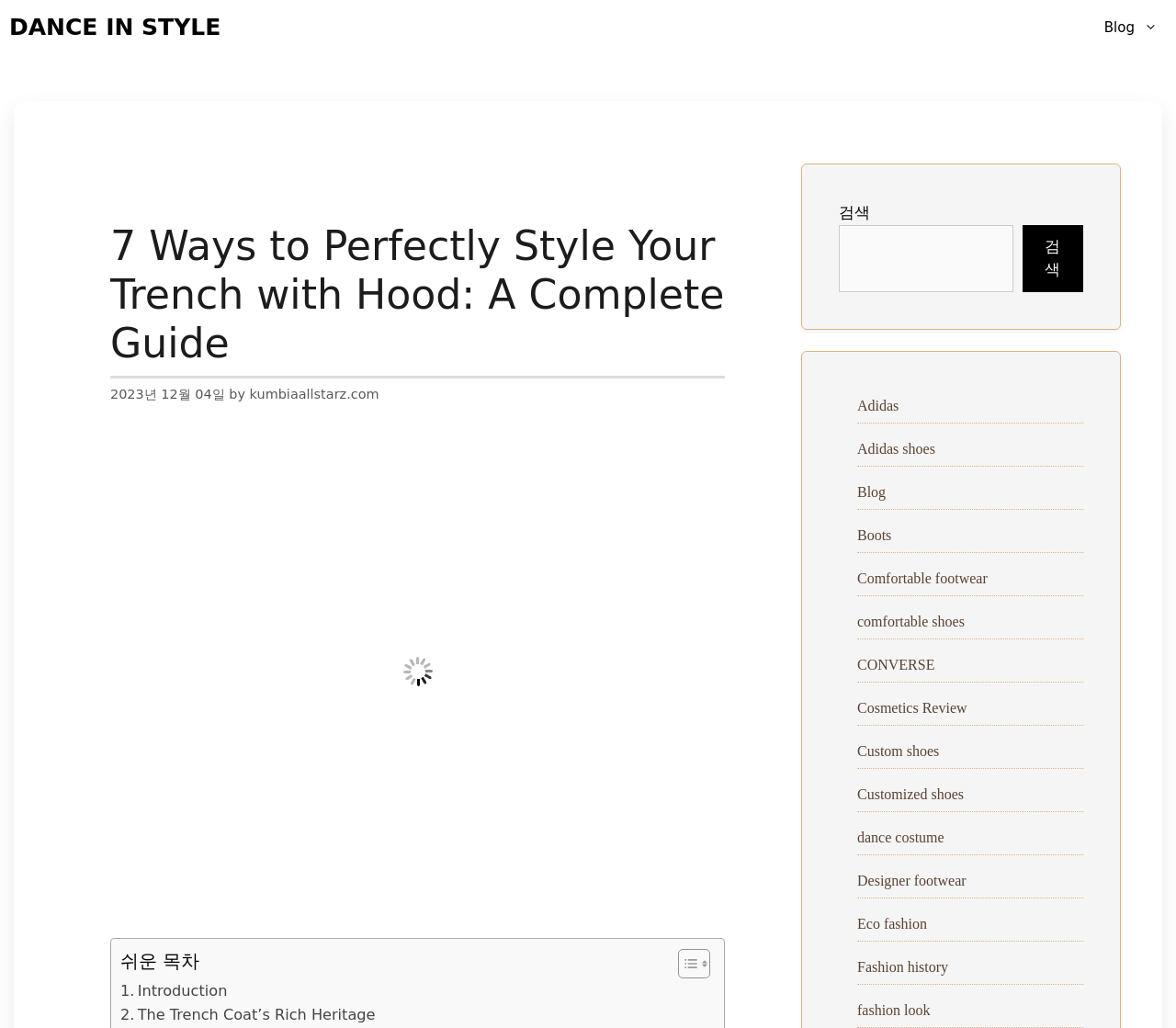Find the headline of the webpage and generate its text content.

7 Ways to Perfectly Style Your Trench with Hood: A Complete Guide